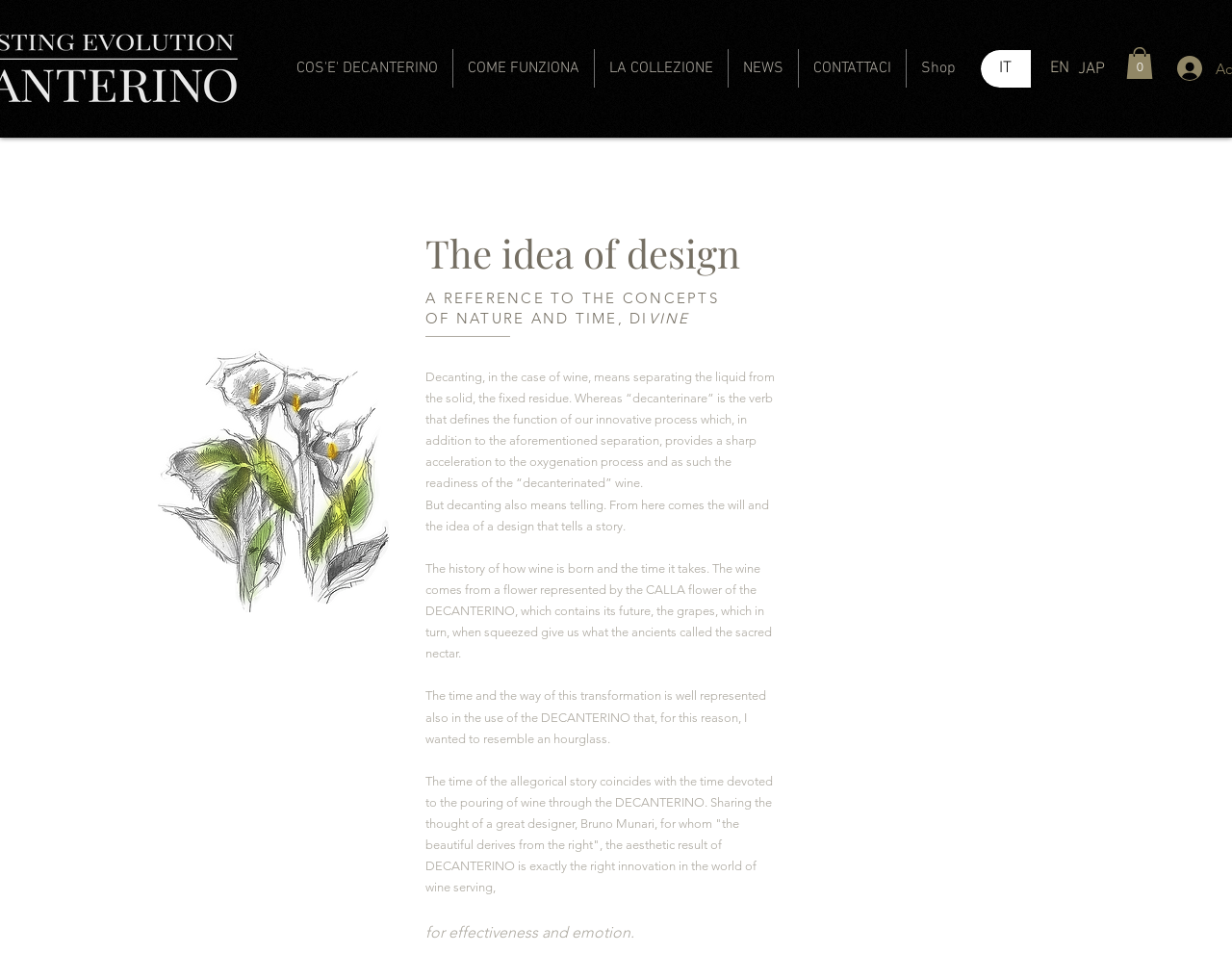Locate the bounding box coordinates of the clickable region to complete the following instruction: "Go to the 'NEWS' section."

[0.591, 0.05, 0.648, 0.089]